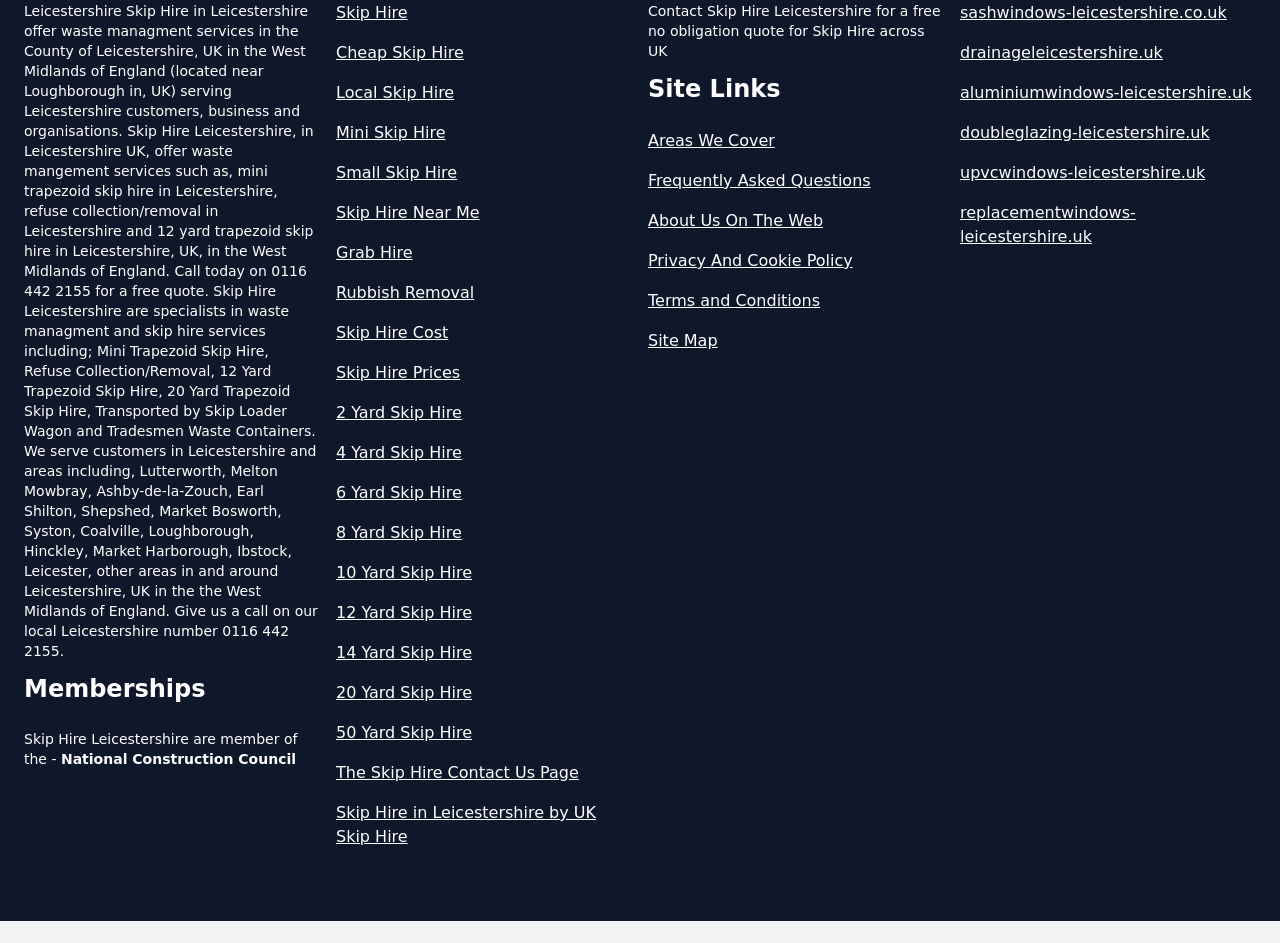Please identify the bounding box coordinates of the element's region that should be clicked to execute the following instruction: "Call for a free quote". The bounding box coordinates must be four float numbers between 0 and 1, i.e., [left, top, right, bottom].

[0.019, 0.003, 0.248, 0.699]